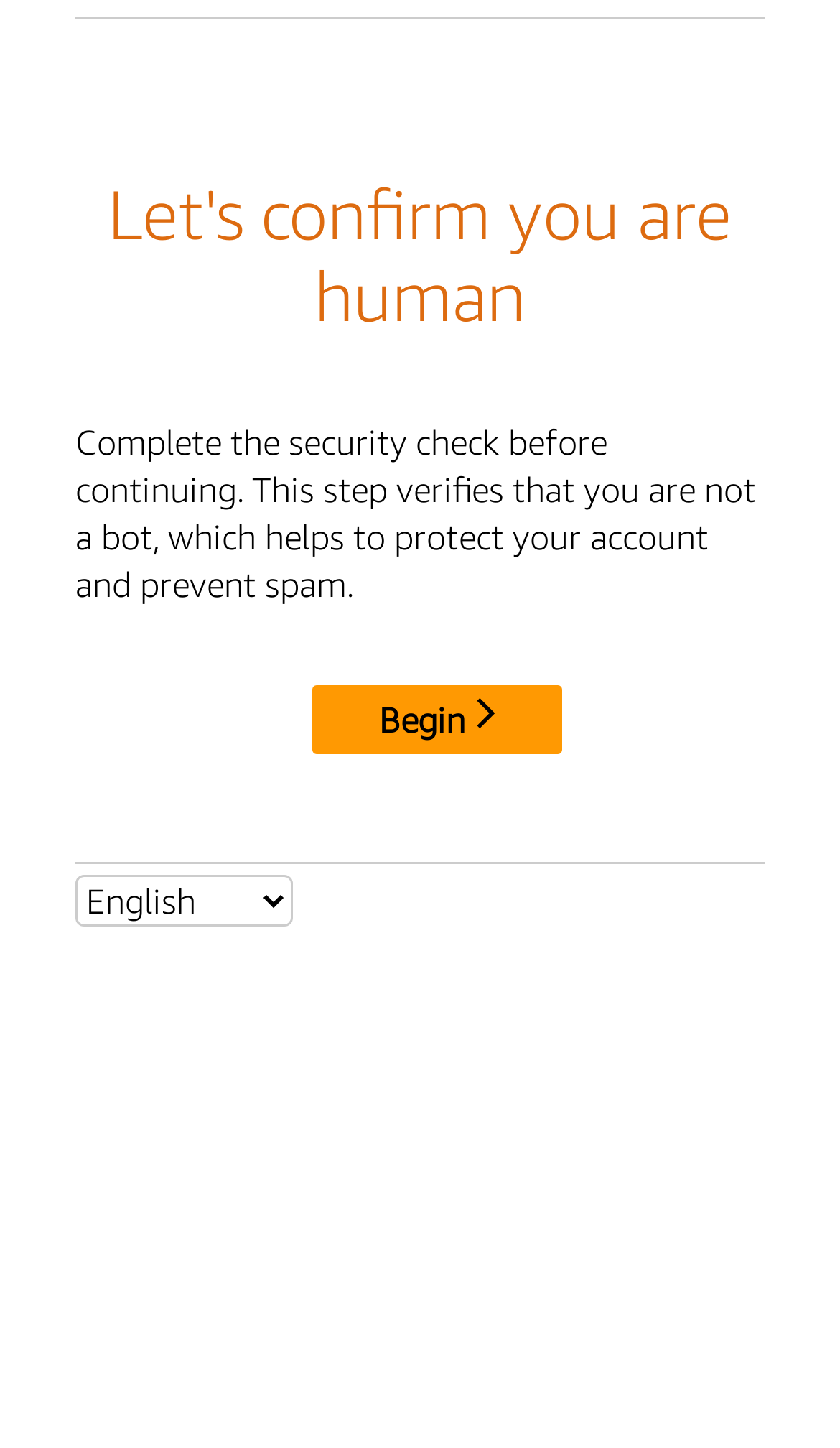What is the main heading displayed on the webpage? Please provide the text.

Let's confirm you are human